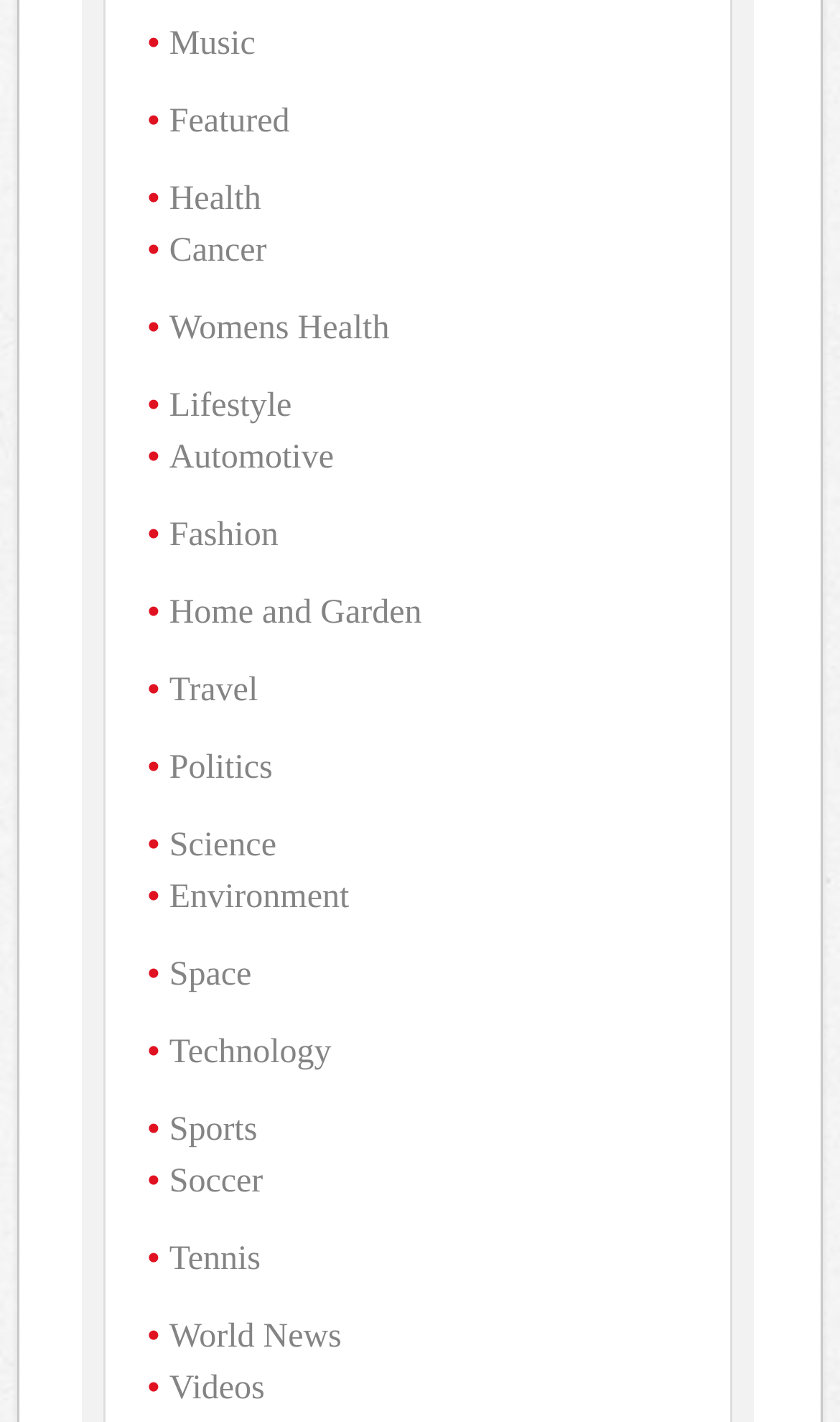Please answer the following question using a single word or phrase: 
How many categories are listed in total?

20